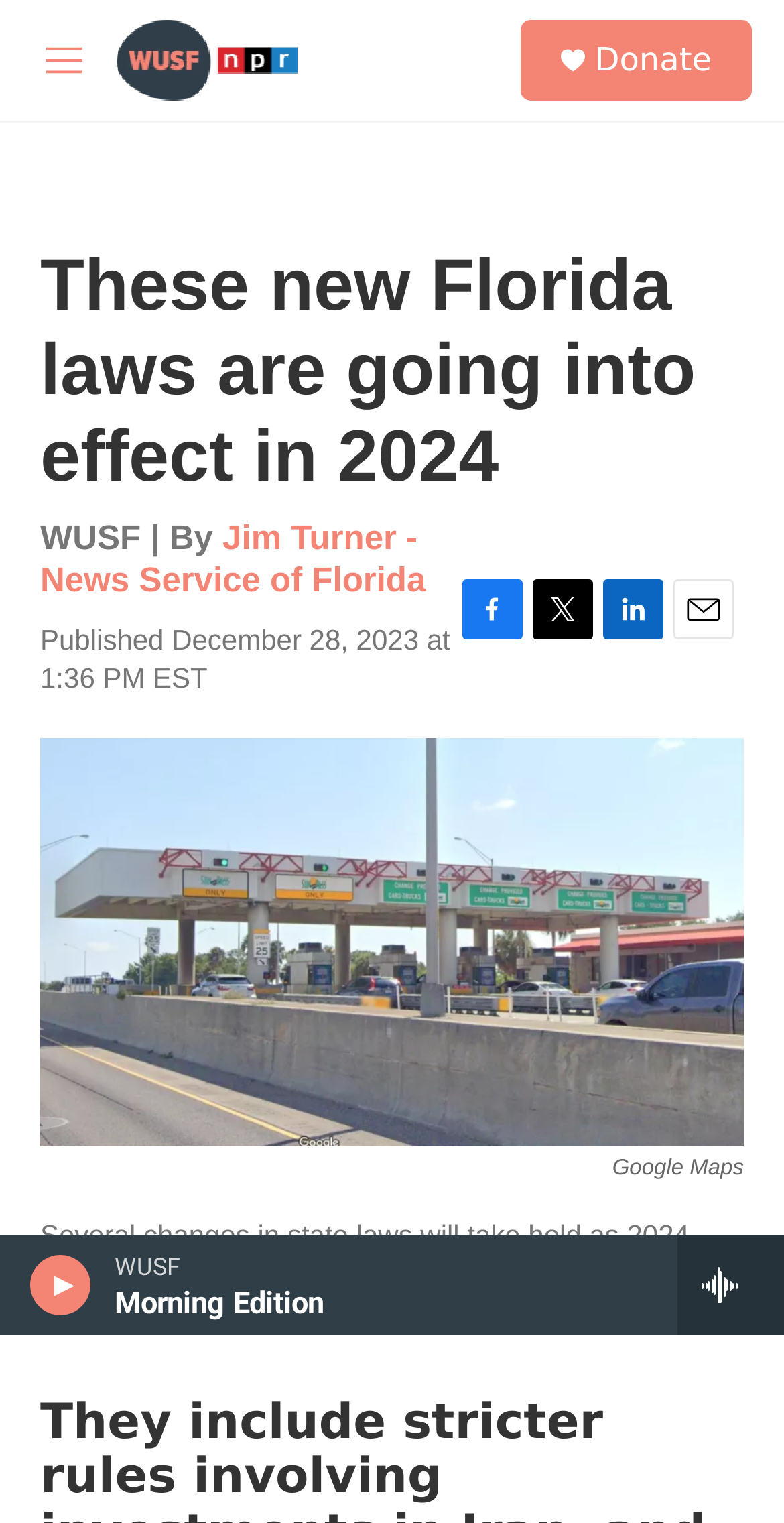Locate the bounding box coordinates of the element that should be clicked to fulfill the instruction: "Go to the home page".

[0.15, 0.013, 0.379, 0.066]